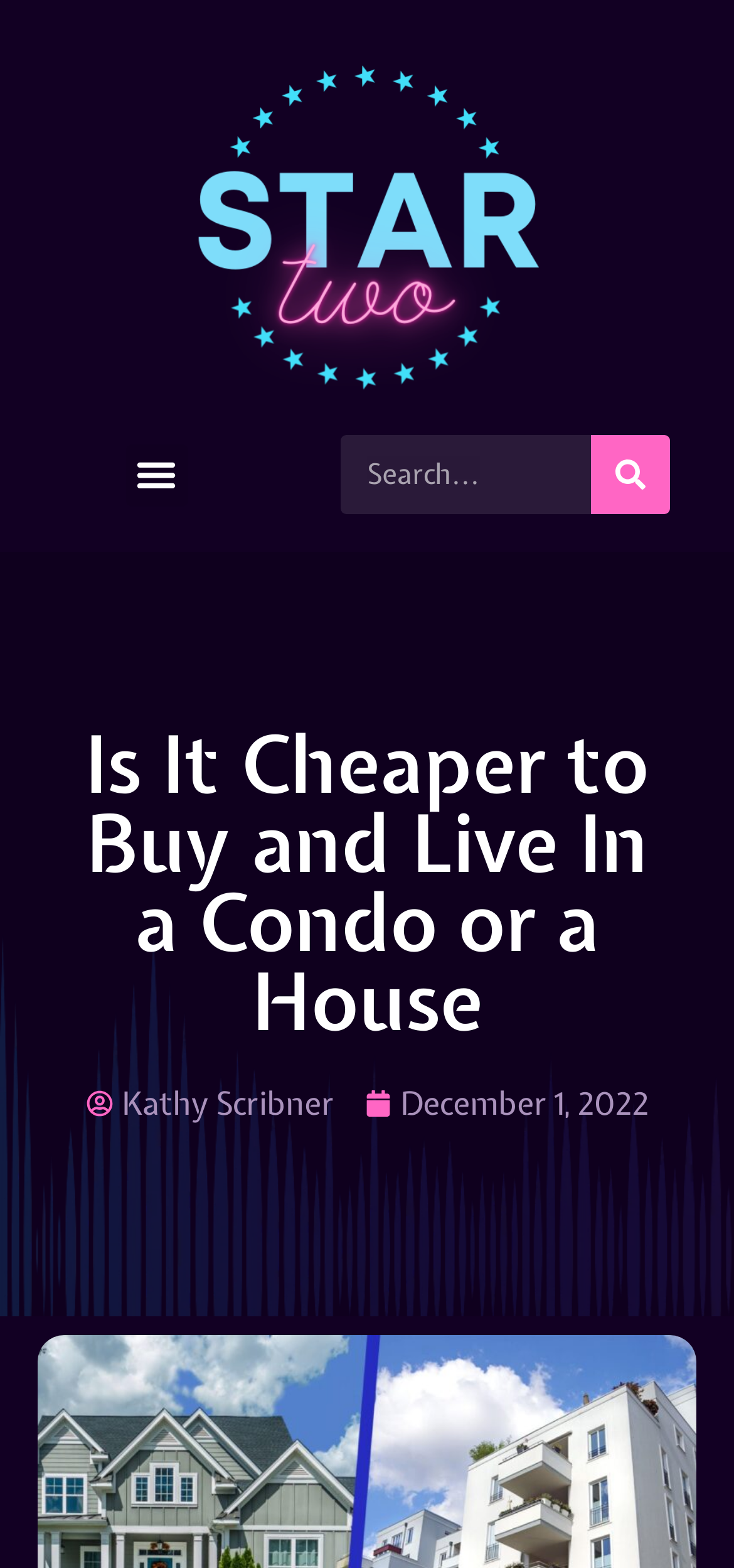Articulate a detailed summary of the webpage's content and design.

The webpage appears to be an article or blog post discussing the pros and cons of buying and living in a condo versus a house. At the top left of the page, there is a logo of "Star2" accompanied by a link to the logo. To the right of the logo, there is a menu toggle button. Below the logo and menu toggle button, there is a search bar with a searchbox and a search button, which contains a small icon.

The main content of the page is headed by a title "Is It Cheaper to Buy and Live In a Condo or a House" which is centered near the top of the page. Below the title, there are two links, one to the author "Kathy Scribner" and another to the publication date "December 1, 2022", which is displayed in a time format. The author and publication date links are positioned side by side, with the author link on the left and the publication date link on the right.